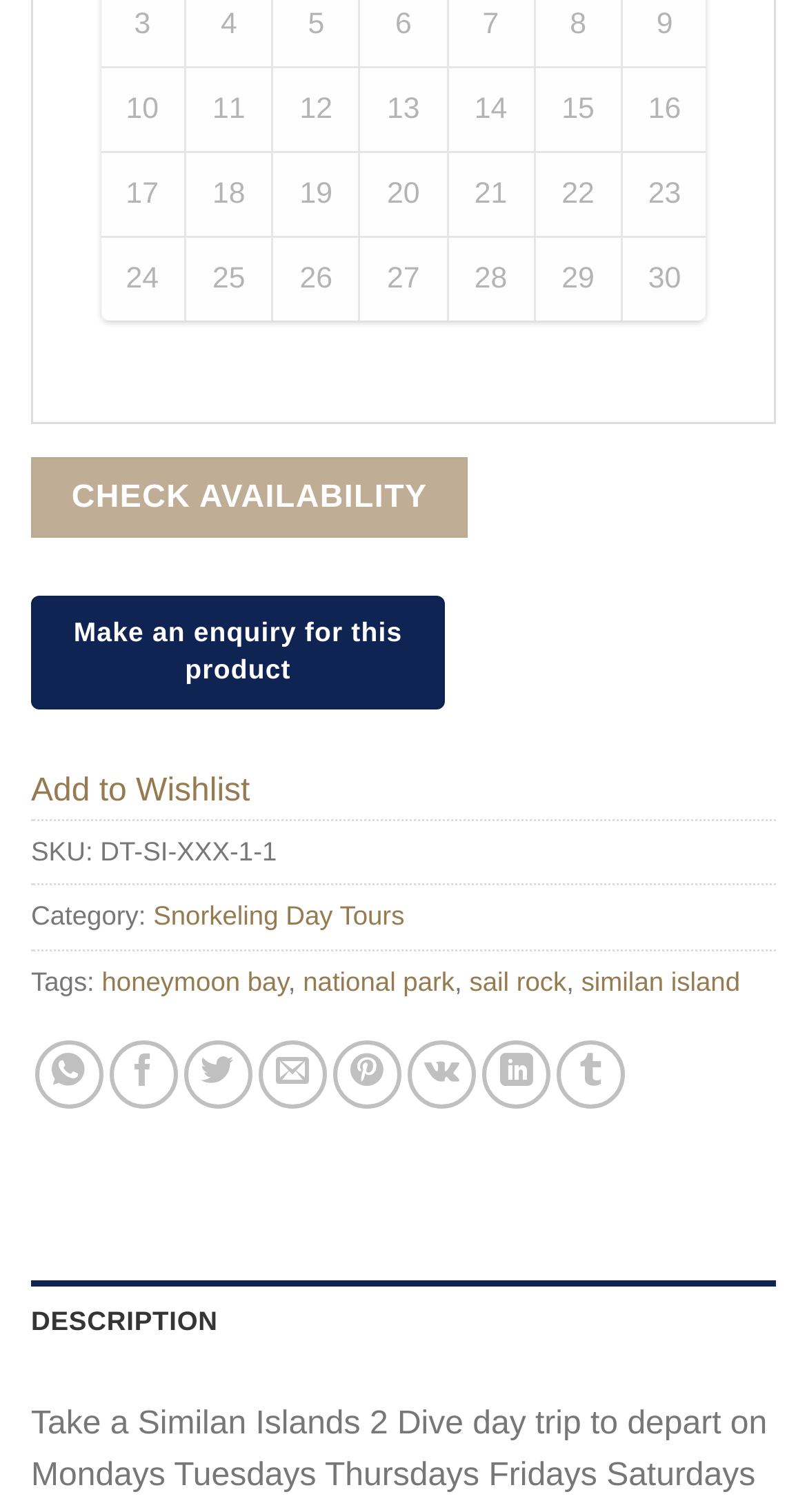Please give a concise answer to this question using a single word or phrase: 
What is the text of the first button?

CHECK AVAILABILITY